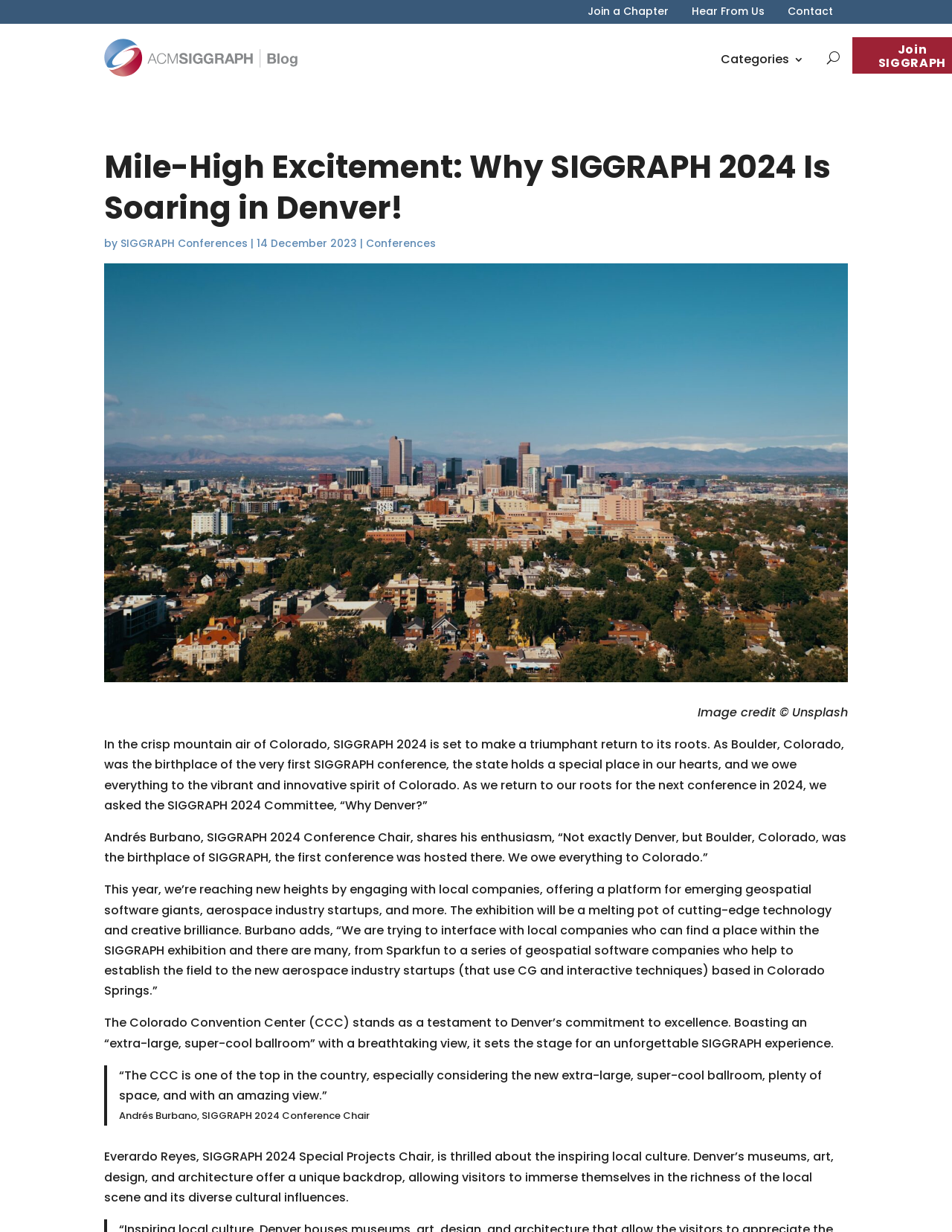What is the name of the convention center mentioned in the article?
Provide a detailed answer to the question, using the image to inform your response.

The article mentions the Colorado Convention Center (CCC) as the venue for the SIGGRAPH 2024 conference, highlighting its features such as an 'extra-large, super-cool ballroom' with a breathtaking view.